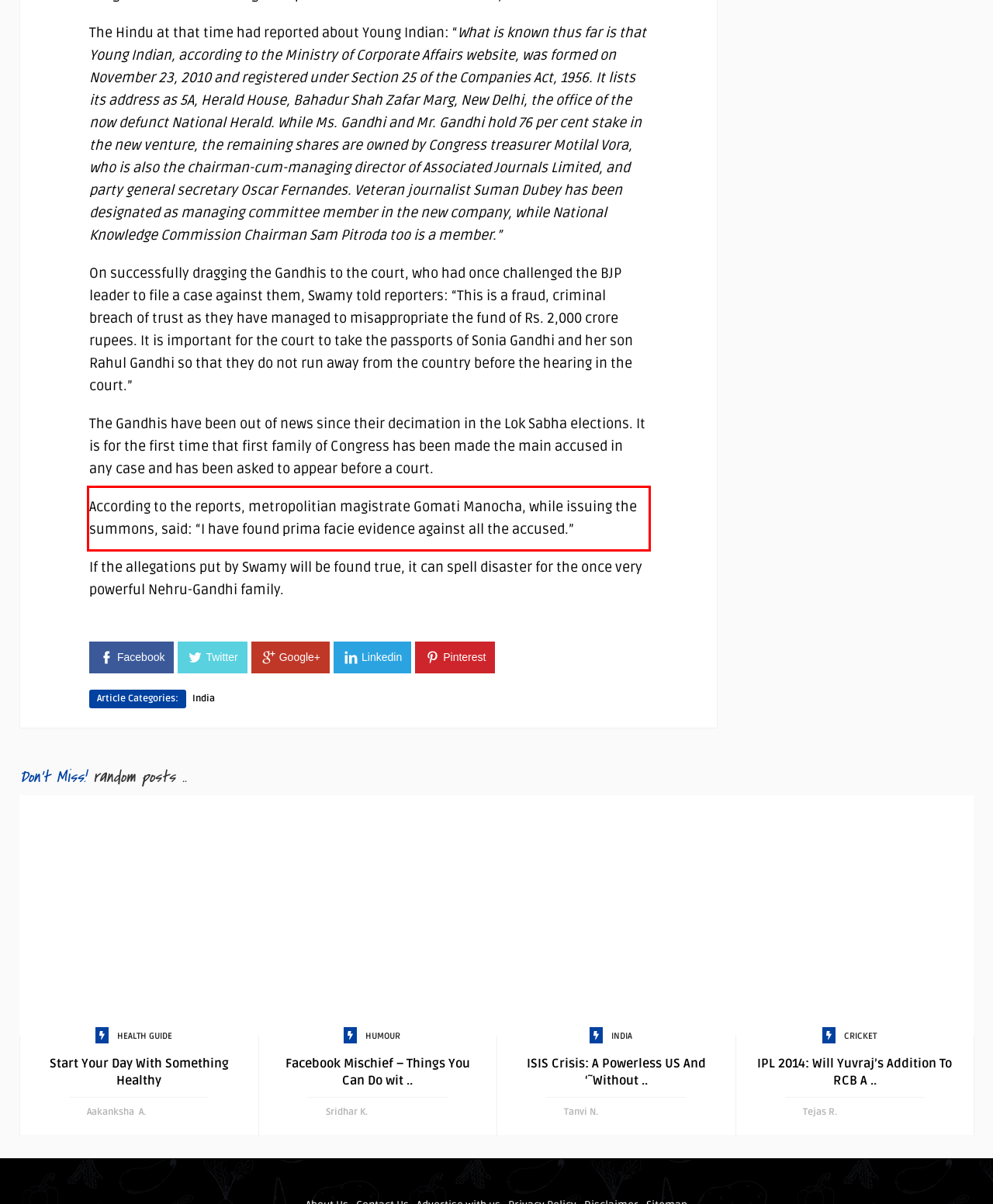You are given a screenshot with a red rectangle. Identify and extract the text within this red bounding box using OCR.

According to the reports, metropolitian magistrate Gomati Manocha, while issuing the summons, said: “I have found prima facie evidence against all the accused.”